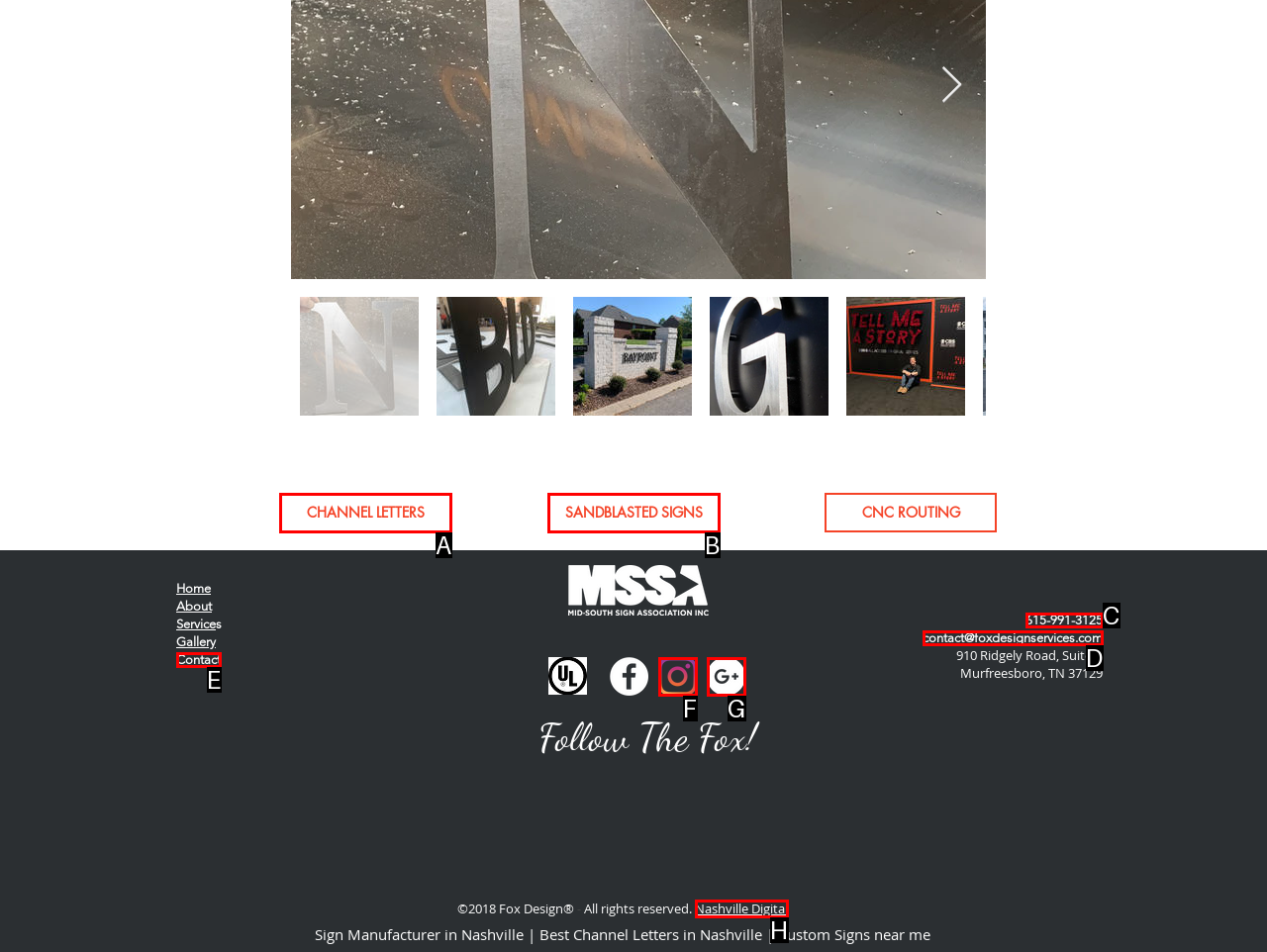Identify the option that corresponds to the given description: SANDBLASTED SIGNS. Reply with the letter of the chosen option directly.

B